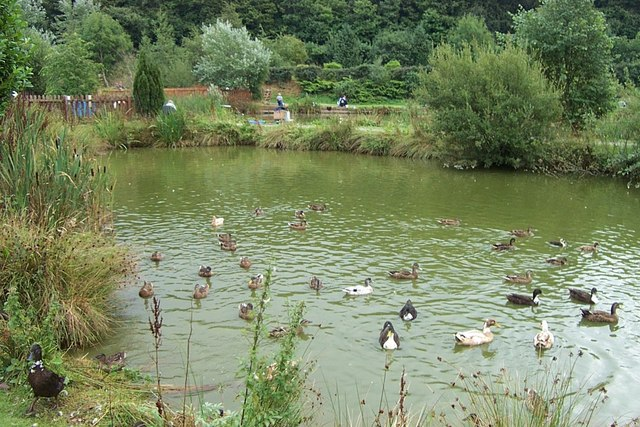Based on the image, provide a detailed response to the question:
What are the individuals in the background doing?

The caption states that 'in the background, some individuals can be seen enjoying the peaceful setting', which implies that they are relaxing and appreciating the serene atmosphere of the backyard pond.